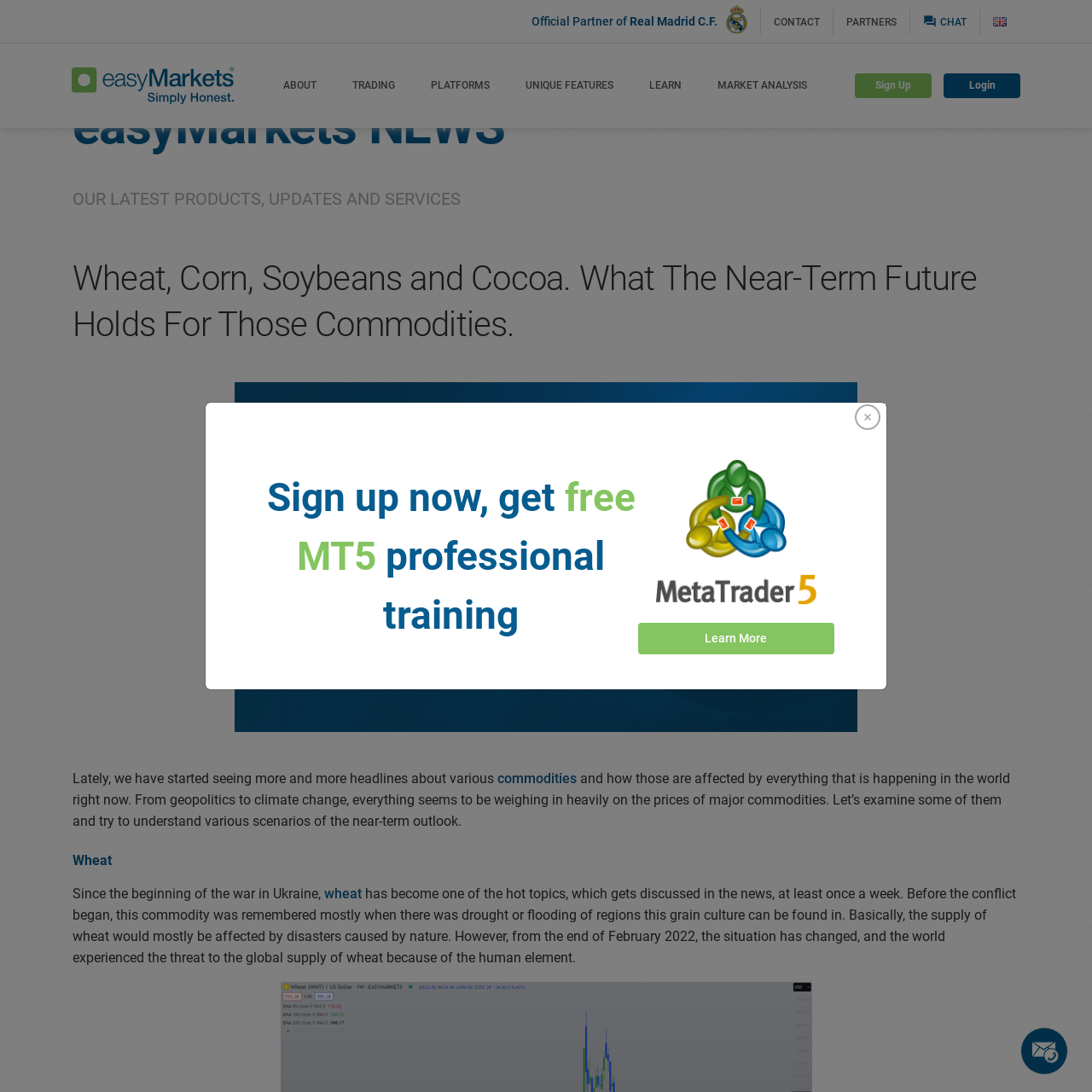Determine the bounding box coordinates of the clickable region to follow the instruction: "Share this job on LinkedIn".

None